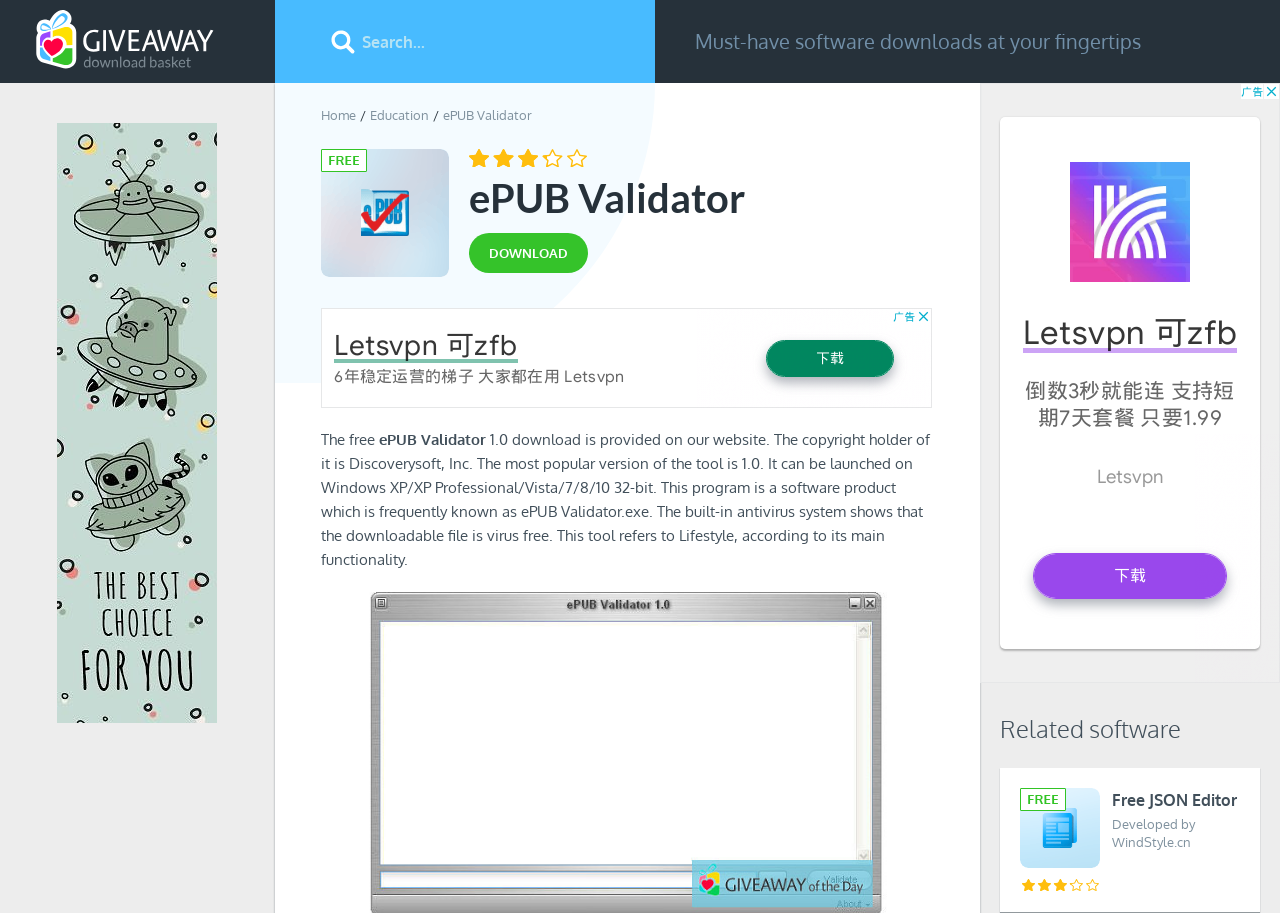Can you pinpoint the bounding box coordinates for the clickable element required for this instruction: "Download ePUB Validator"? The coordinates should be four float numbers between 0 and 1, i.e., [left, top, right, bottom].

[0.366, 0.255, 0.459, 0.299]